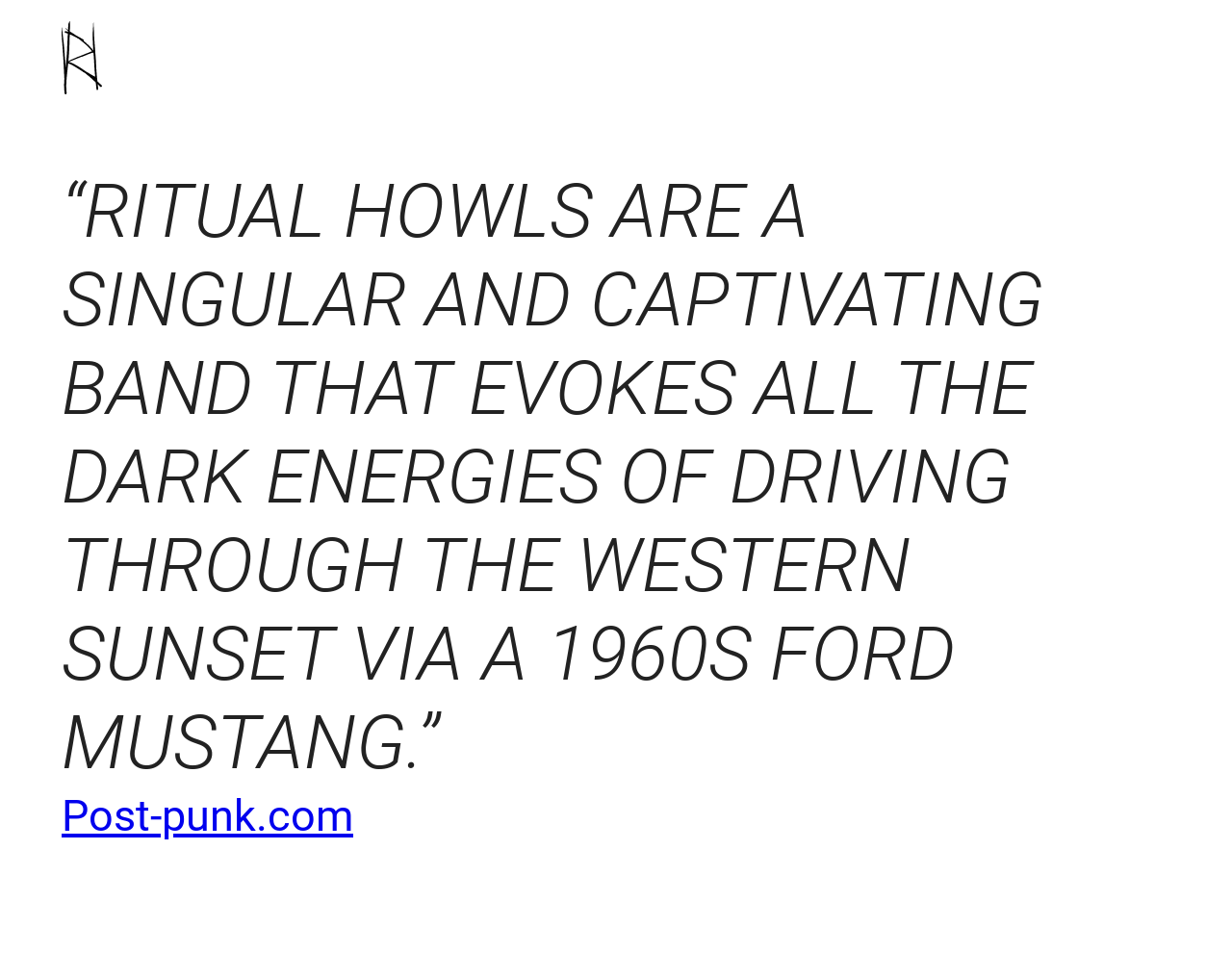Based on the element description, predict the bounding box coordinates (top-left x, top-left y, bottom-right x, bottom-right y) for the UI element in the screenshot: MORE

None